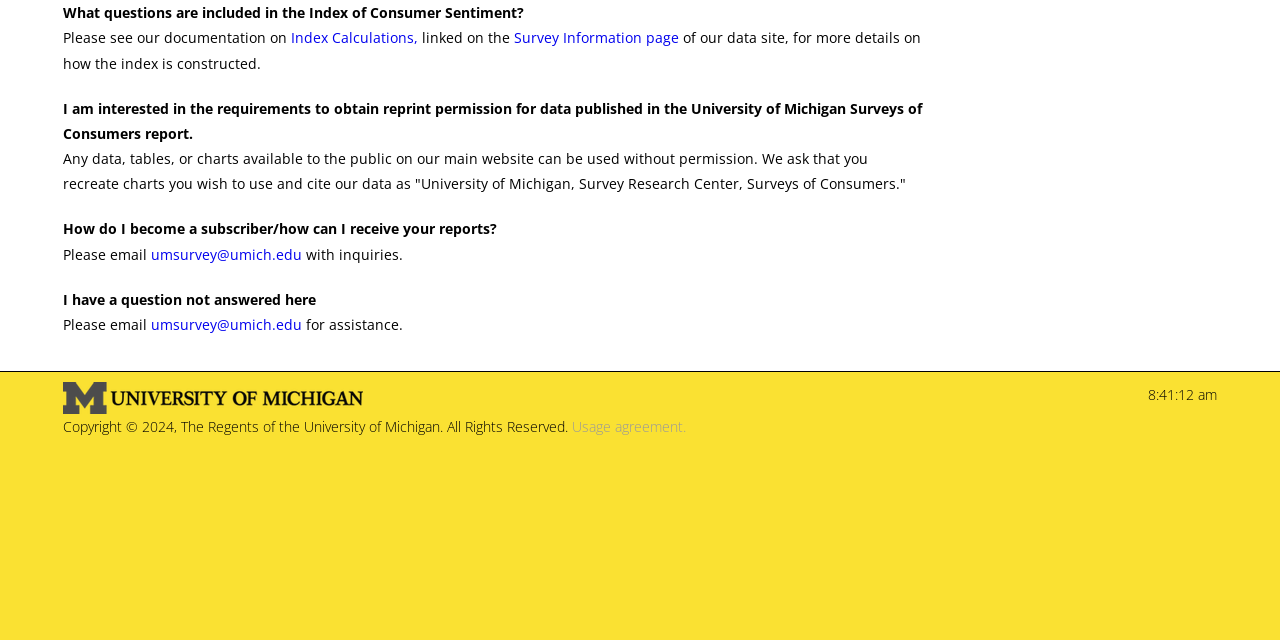Predict the bounding box of the UI element that fits this description: "Survey Information page".

[0.402, 0.044, 0.53, 0.074]